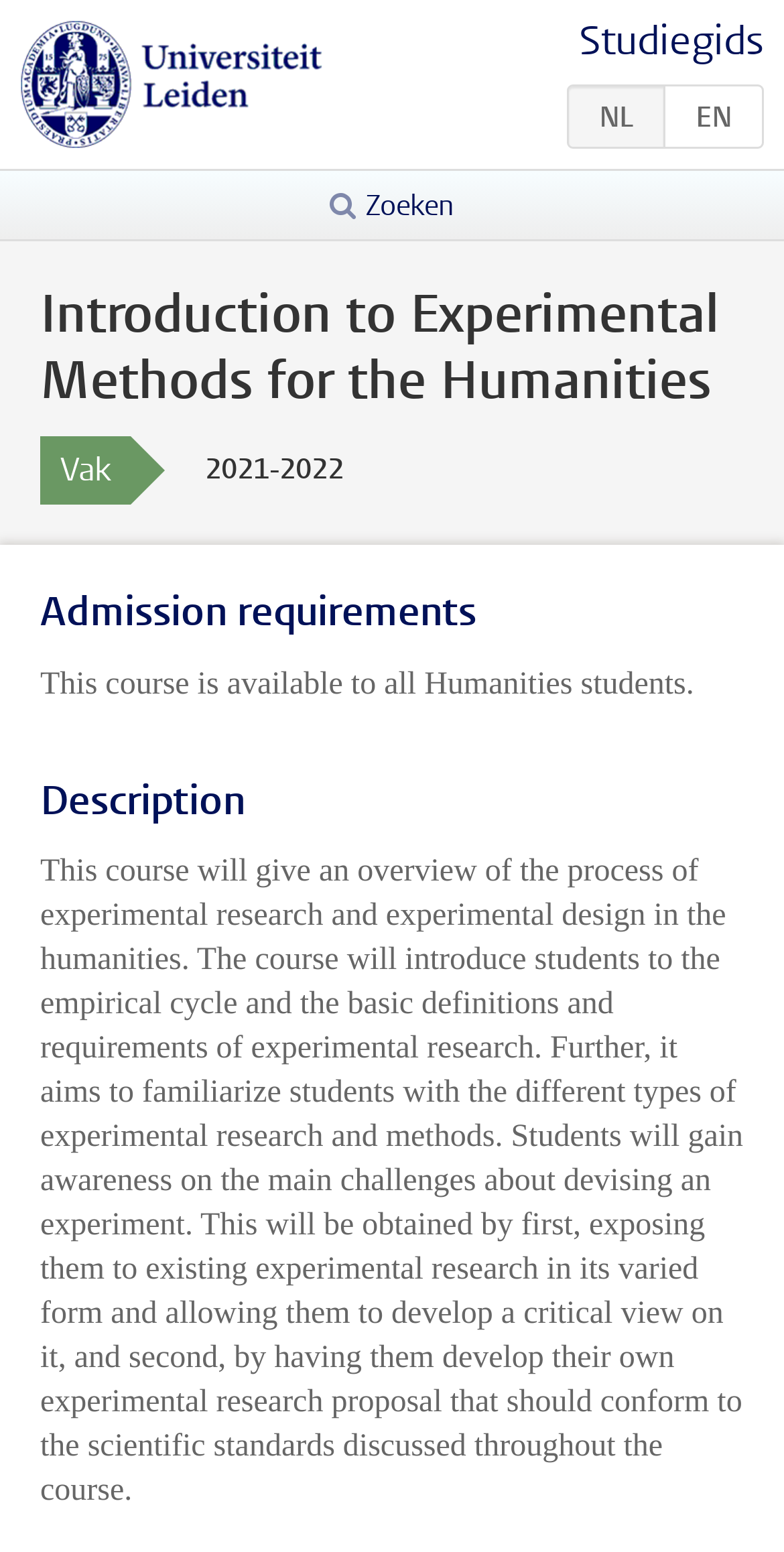Who can take this course?
Please respond to the question with a detailed and informative answer.

According to the webpage, the course is available to all Humanities students, as mentioned in the 'Admission requirements' section.